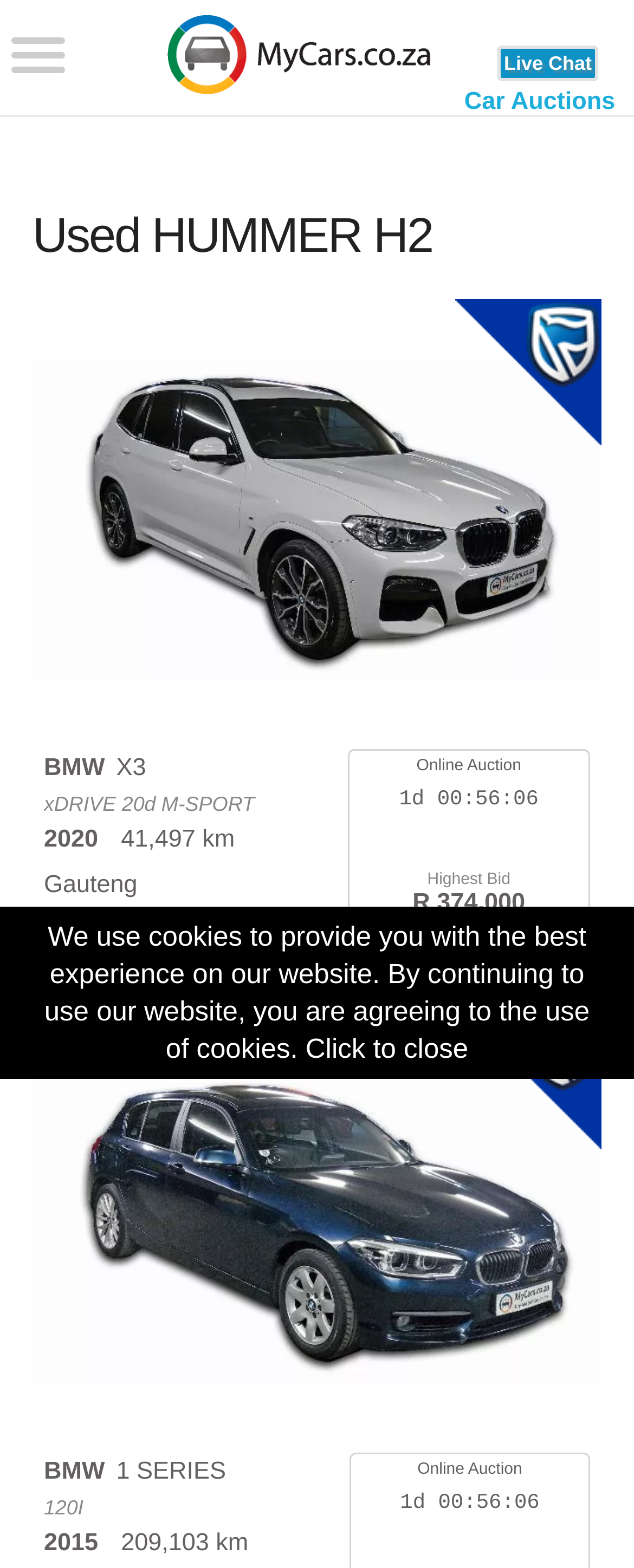Determine the bounding box for the UI element that matches this description: "Car Auctions".

[0.732, 0.056, 0.97, 0.074]